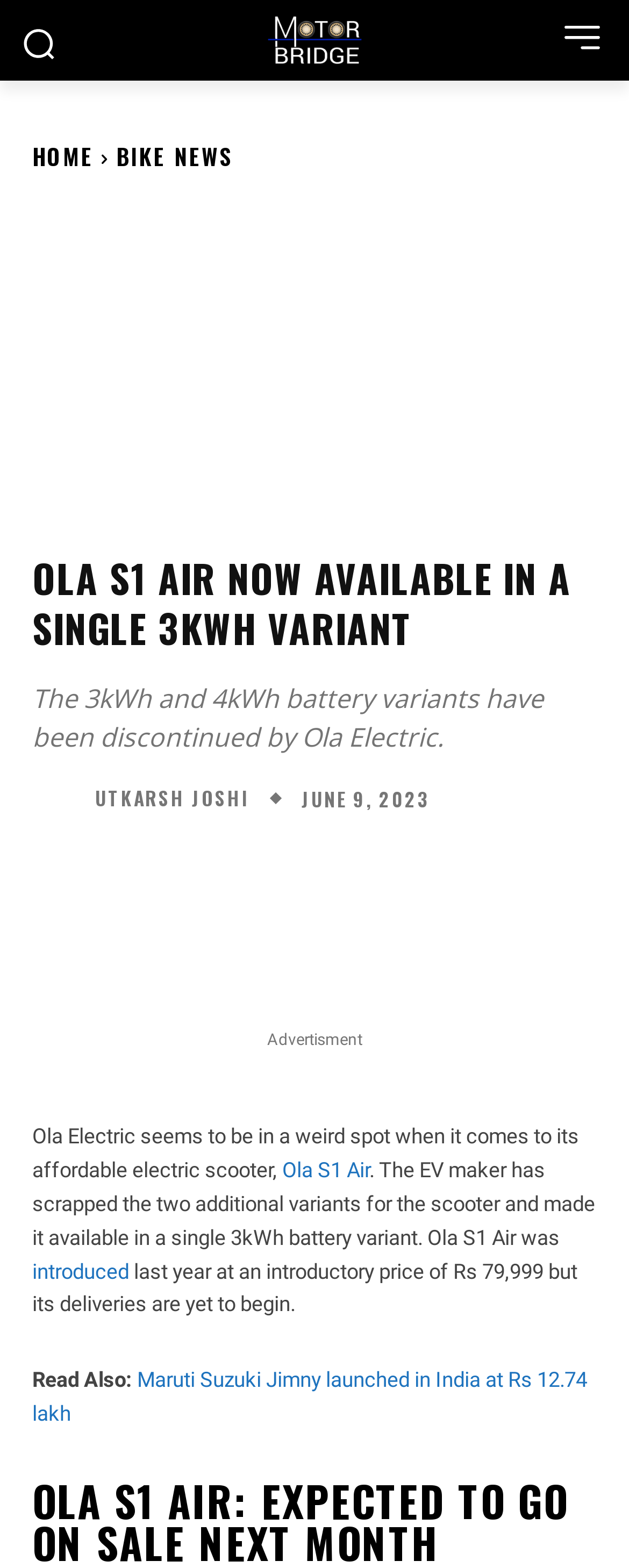Determine the bounding box coordinates of the section I need to click to execute the following instruction: "Go to HOME". Provide the coordinates as four float numbers between 0 and 1, i.e., [left, top, right, bottom].

[0.051, 0.088, 0.149, 0.11]